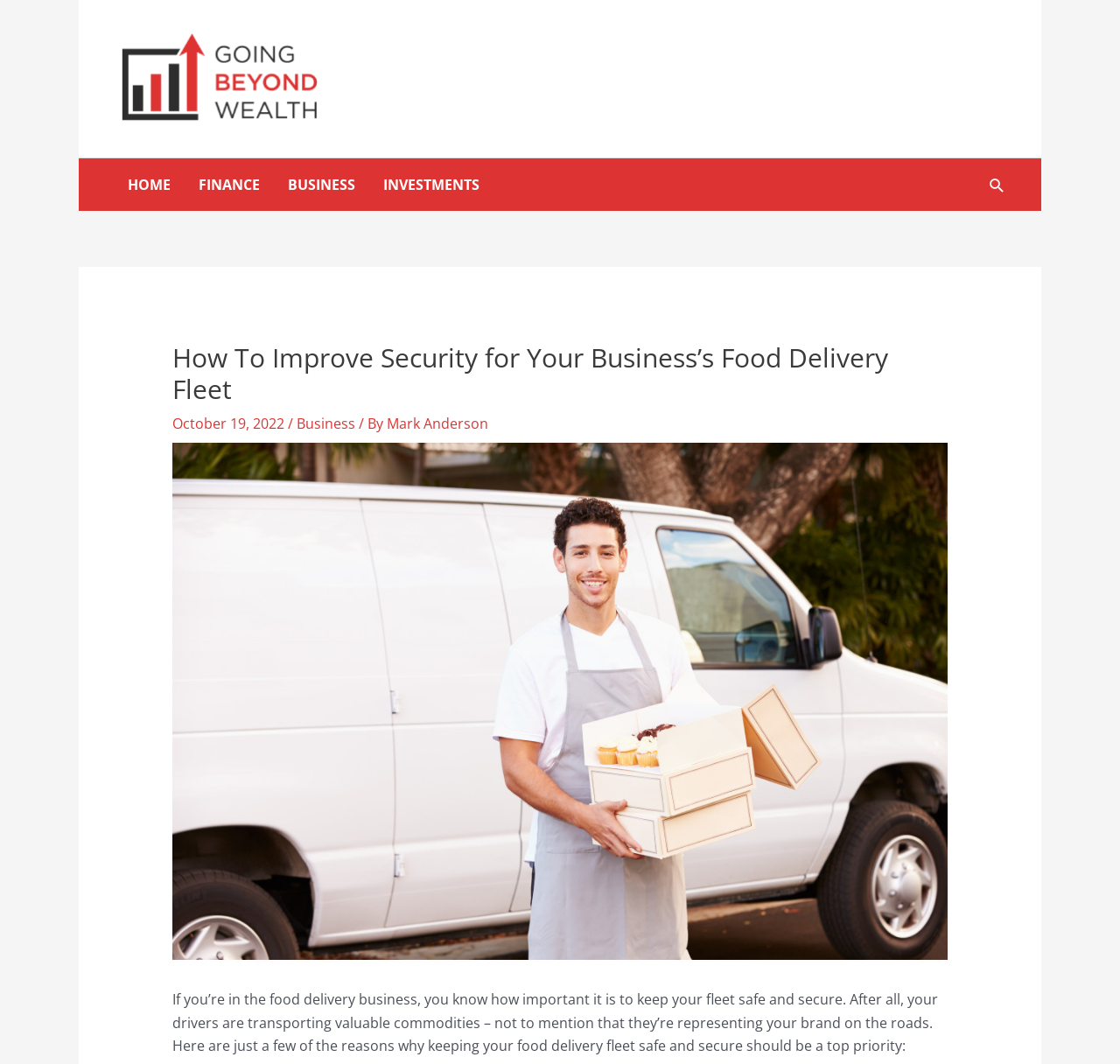What is the importance of keeping food delivery fleet safe?
Using the details shown in the screenshot, provide a comprehensive answer to the question.

According to the article, keeping food delivery fleet safe is important because drivers are transporting valuable commodities and representing the brand on the roads, so it is crucial to ensure their safety and security.